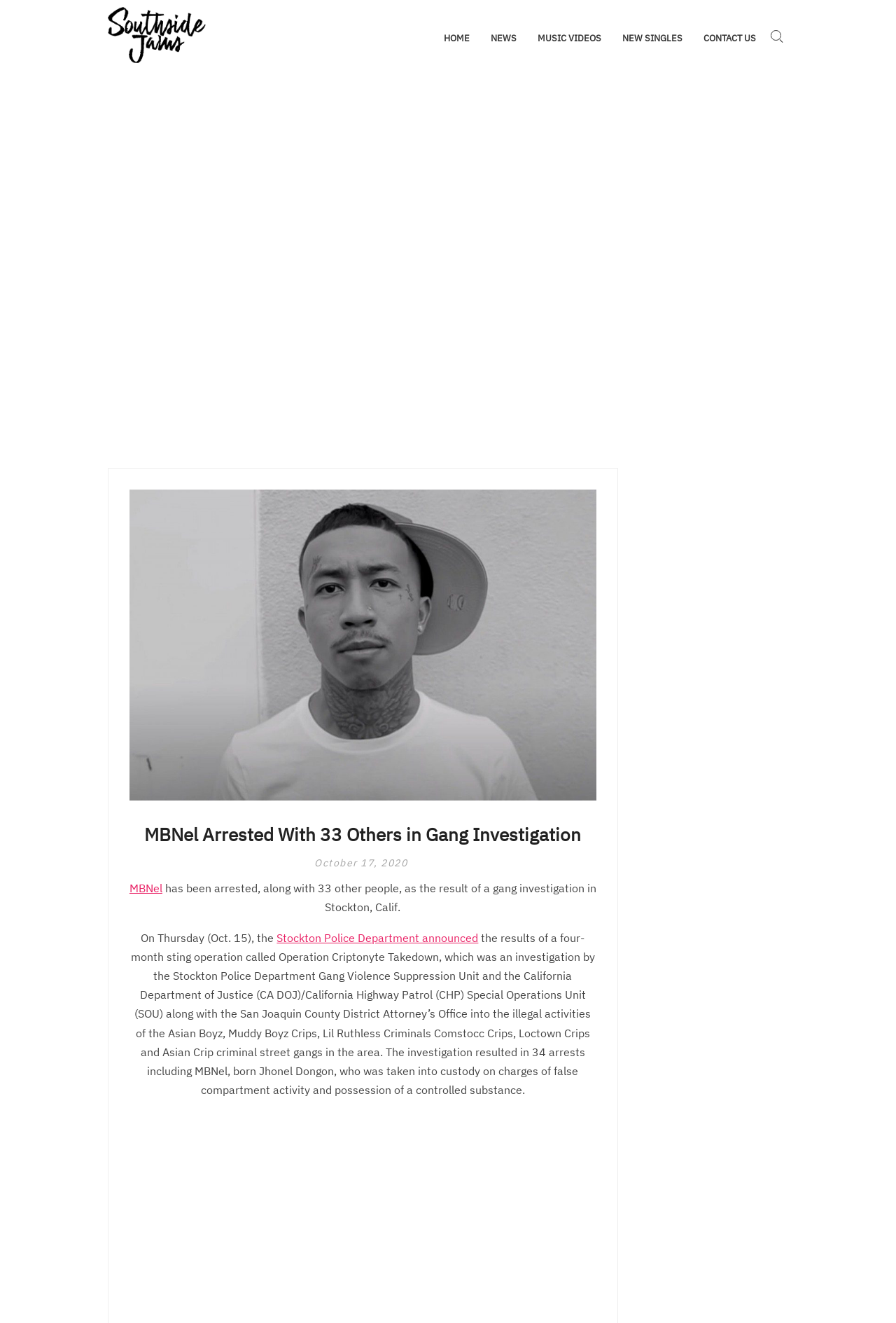Pinpoint the bounding box coordinates of the element to be clicked to execute the instruction: "Go to the HOME page".

[0.496, 0.024, 0.525, 0.034]